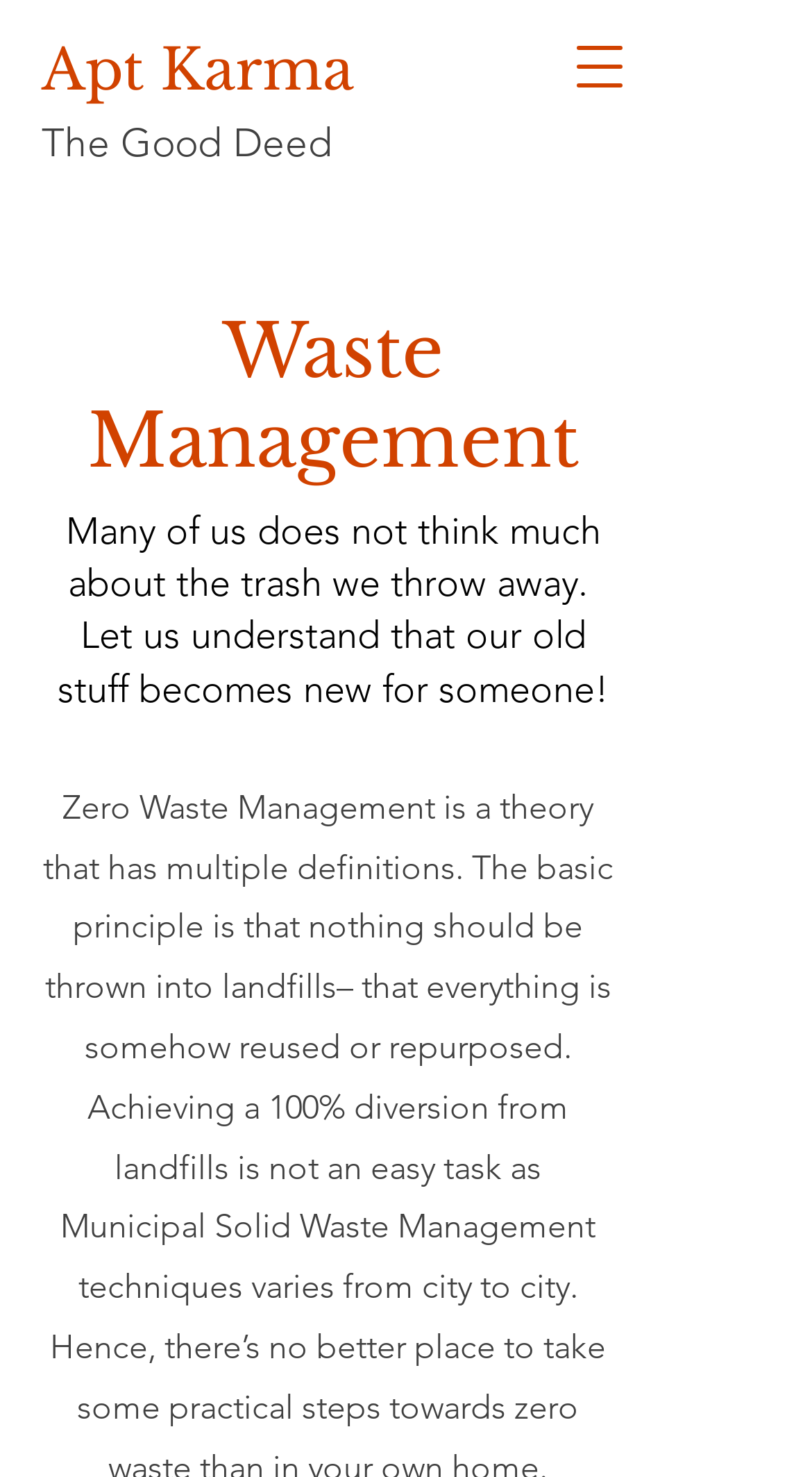Provide the bounding box coordinates for the UI element described in this sentence: "The Good Deed". The coordinates should be four float values between 0 and 1, i.e., [left, top, right, bottom].

[0.051, 0.08, 0.41, 0.113]